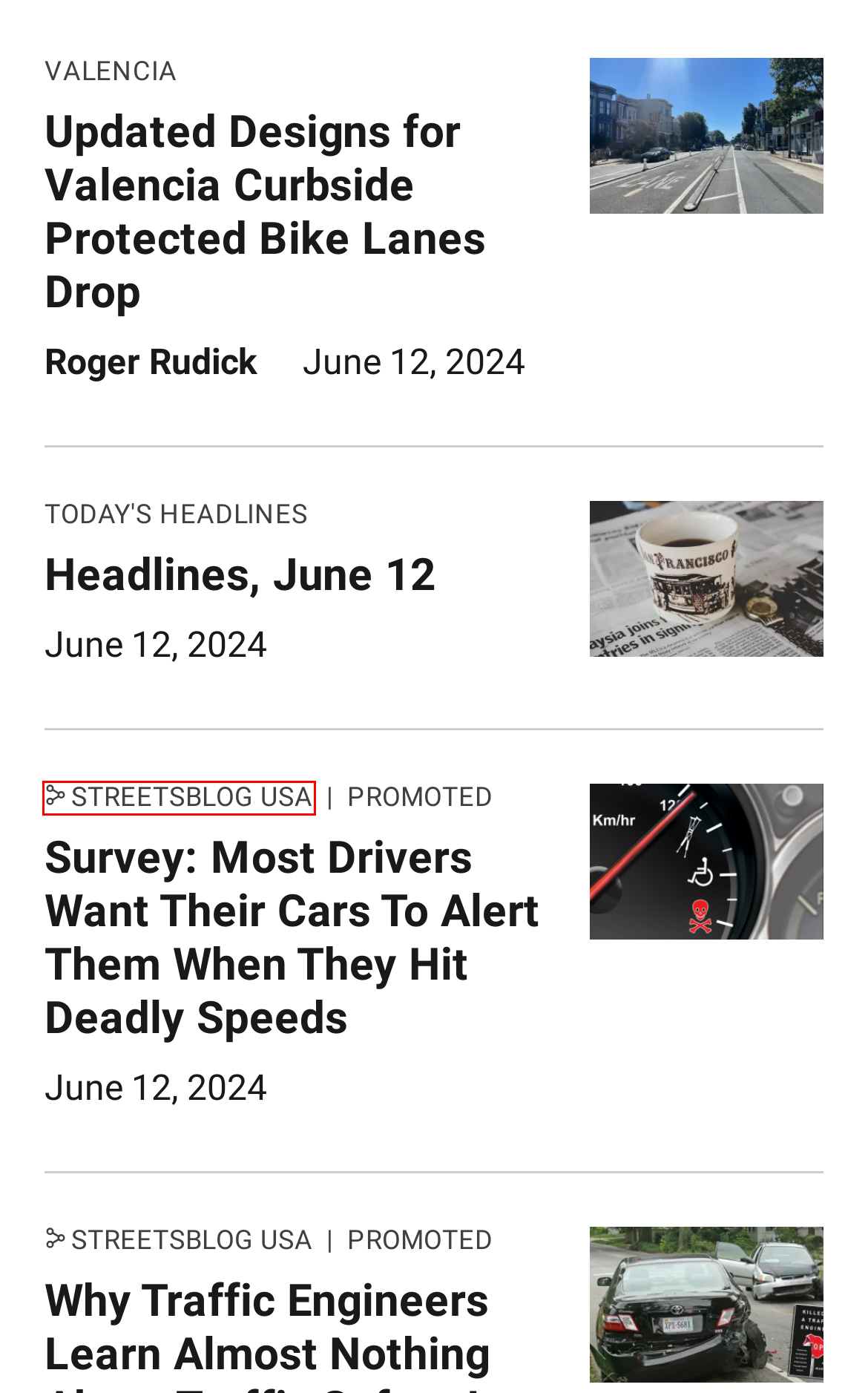Observe the screenshot of a webpage with a red bounding box highlighting an element. Choose the webpage description that accurately reflects the new page after the element within the bounding box is clicked. Here are the candidates:
A. Why Traffic Engineers Learn Almost Nothing About Traffic Safety In School — Streetsblog USA
B. Homepage - Streetsblog Chicago
C. Homepage - Streetsblog Massachusetts
D. Homepage — Streetsblog USA
E. Promoted Archives — Streetsblog USA
F. Survey: Most Drivers Want Their Cars To Alert Them When They Hit Deadly Speeds — Streetsblog USA
G. Homepage - Streetsblog New York City
H. Homepage - Streetsblog Los Angeles

E